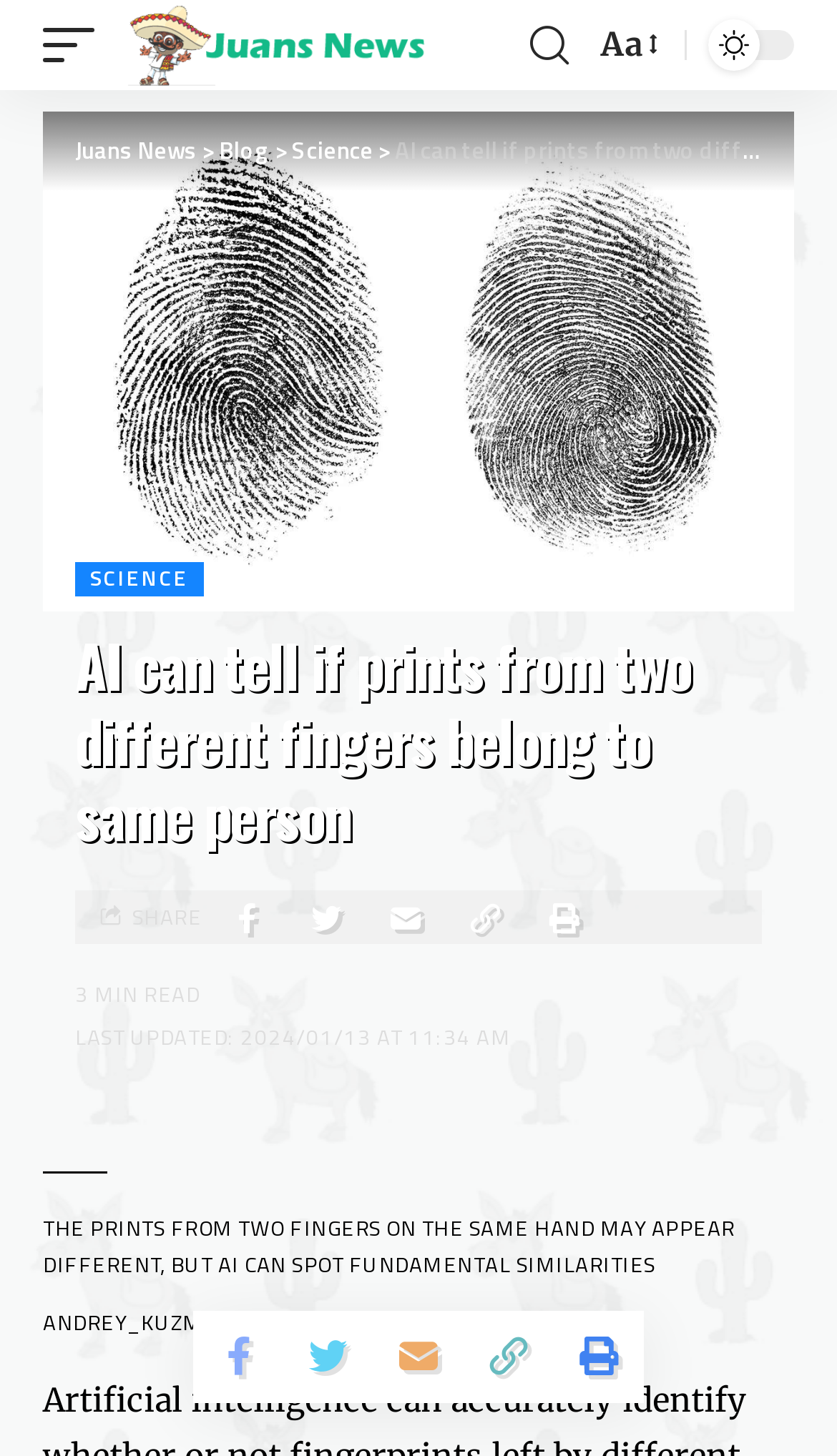Locate the bounding box coordinates of the area where you should click to accomplish the instruction: "resize the font".

[0.705, 0.012, 0.792, 0.05]